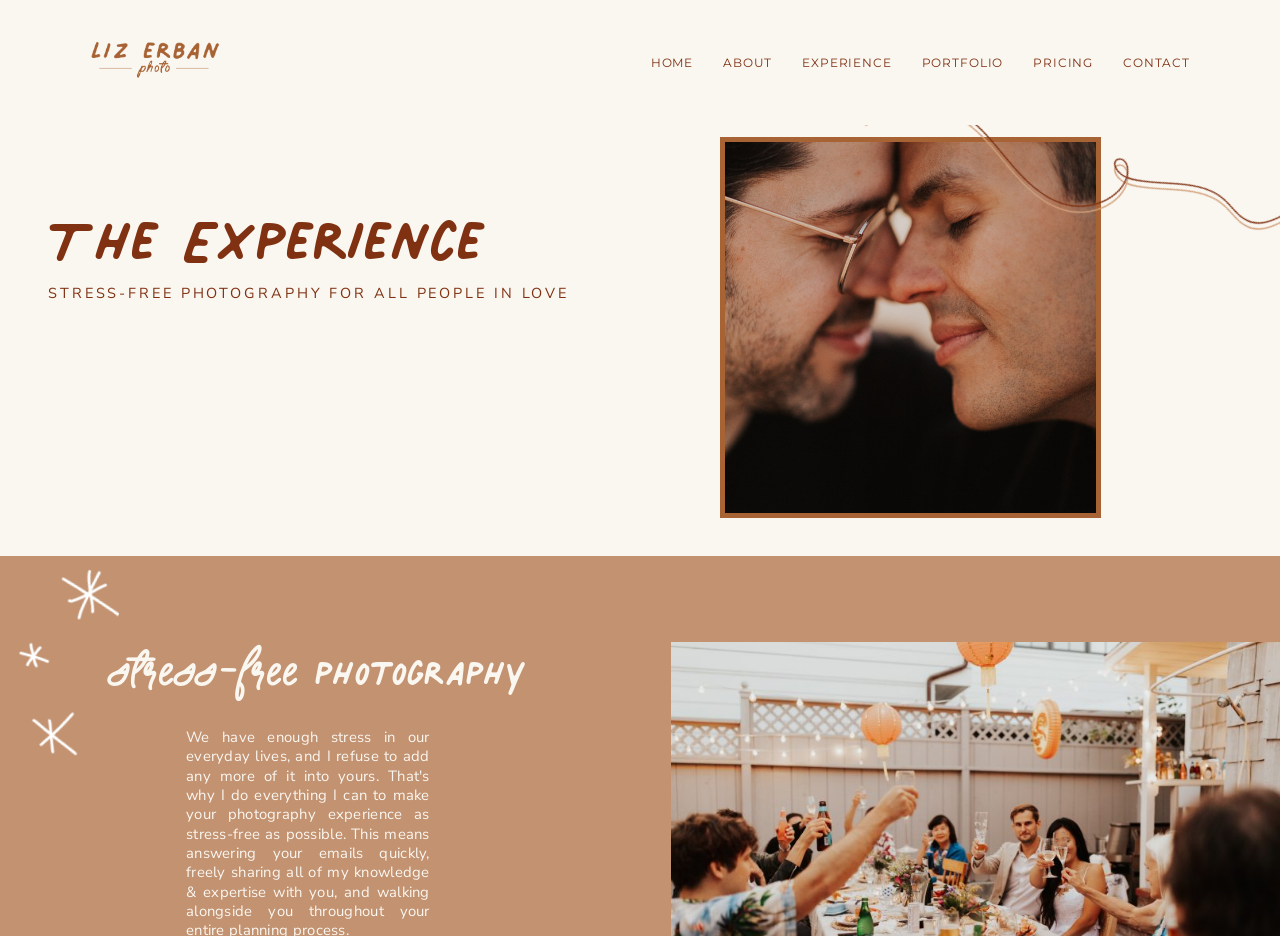What type of photography is offered? Please answer the question using a single word or phrase based on the image.

Portrait